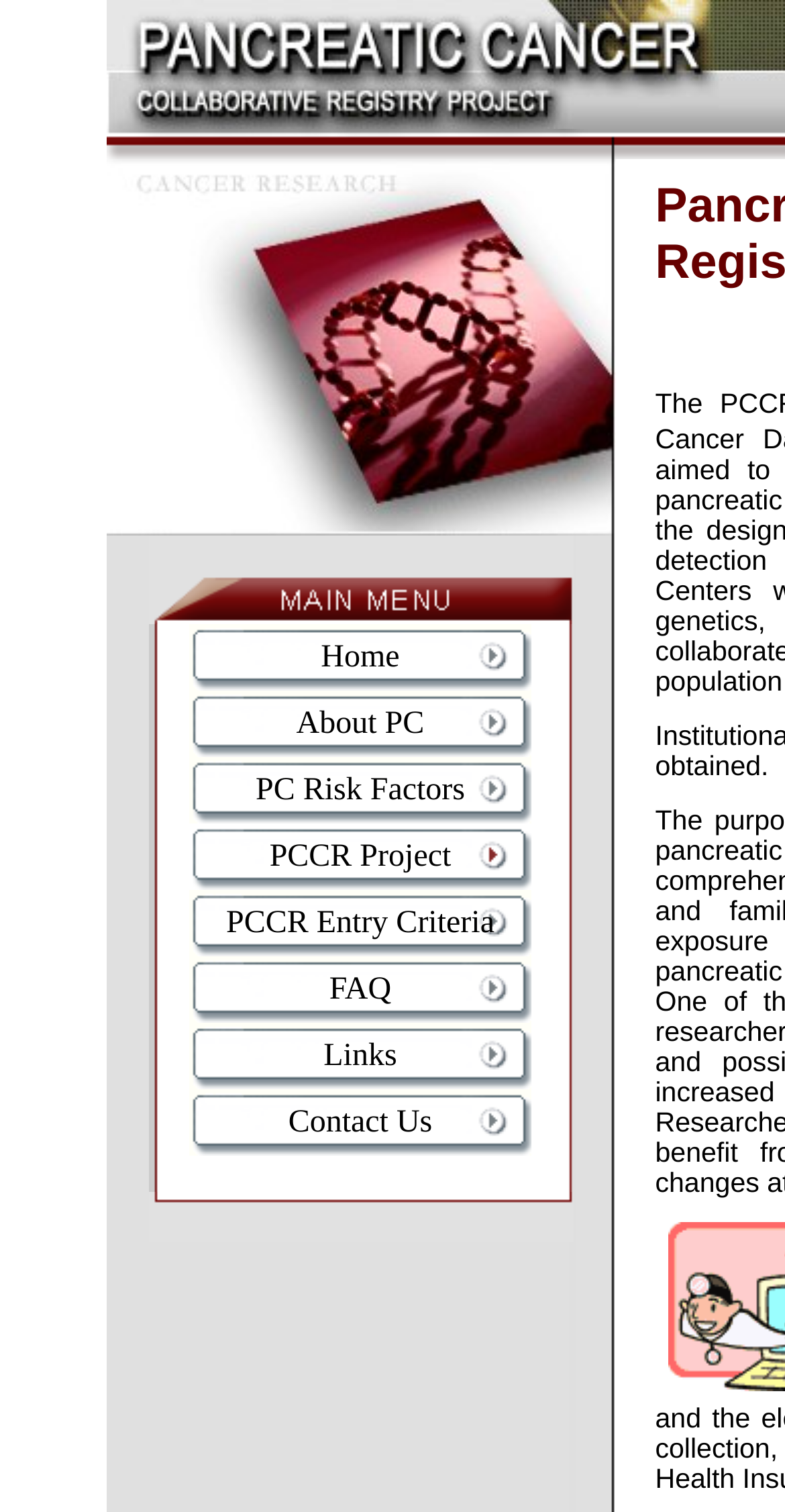Using floating point numbers between 0 and 1, provide the bounding box coordinates in the format (top-left x, top-left y, bottom-right x, bottom-right y). Locate the UI element described here: PCCR Entry Criteria

[0.241, 0.589, 0.677, 0.632]